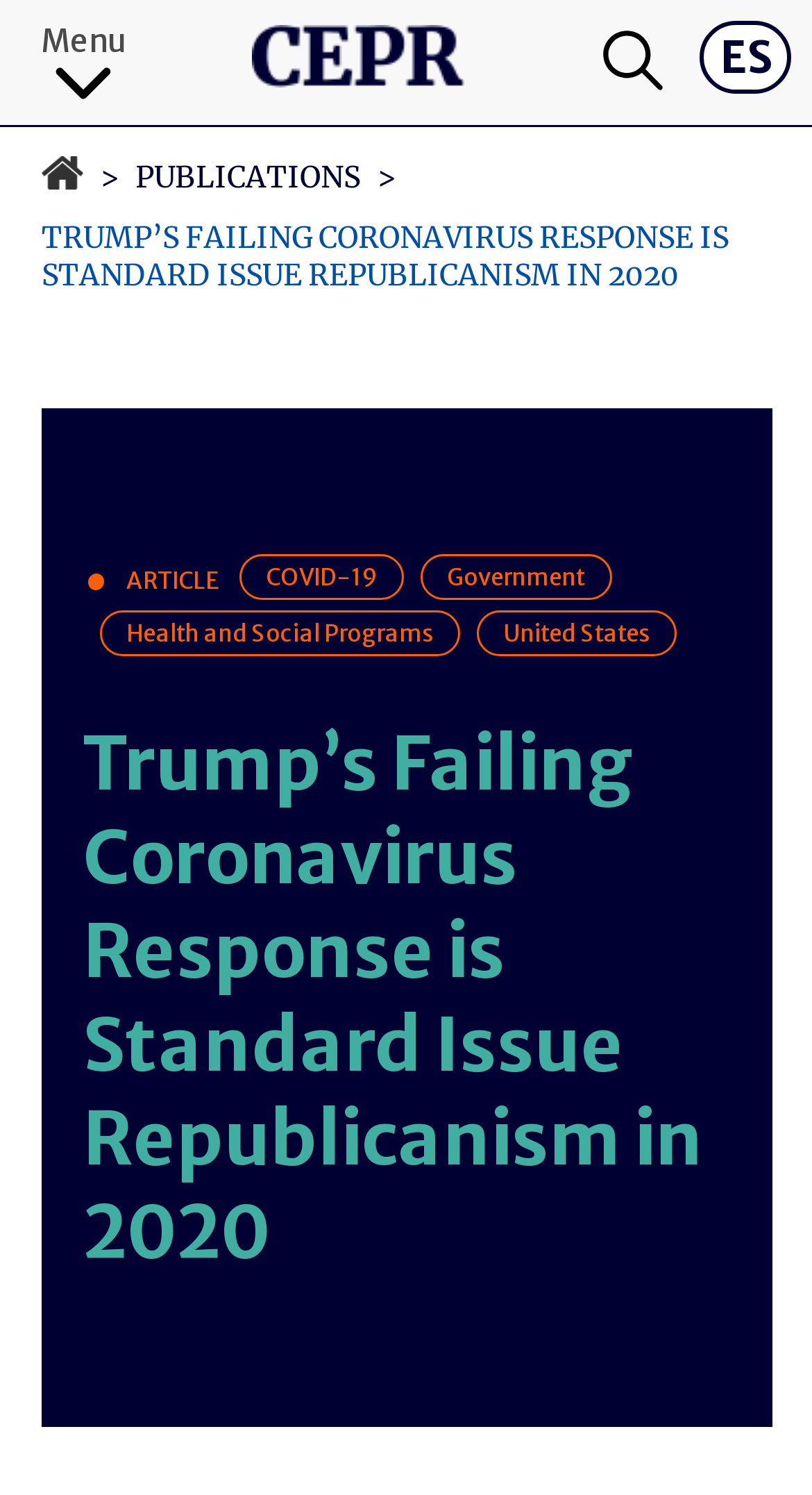What is the topic of the article?
Please answer the question with as much detail and depth as you can.

I inferred the topic of the article by reading the title 'Trump’s Failing Coronavirus Response is Standard Issue Republicanism in 2020' which is prominently displayed on the webpage. This title suggests that the article is about Trump's response to the coronavirus pandemic.